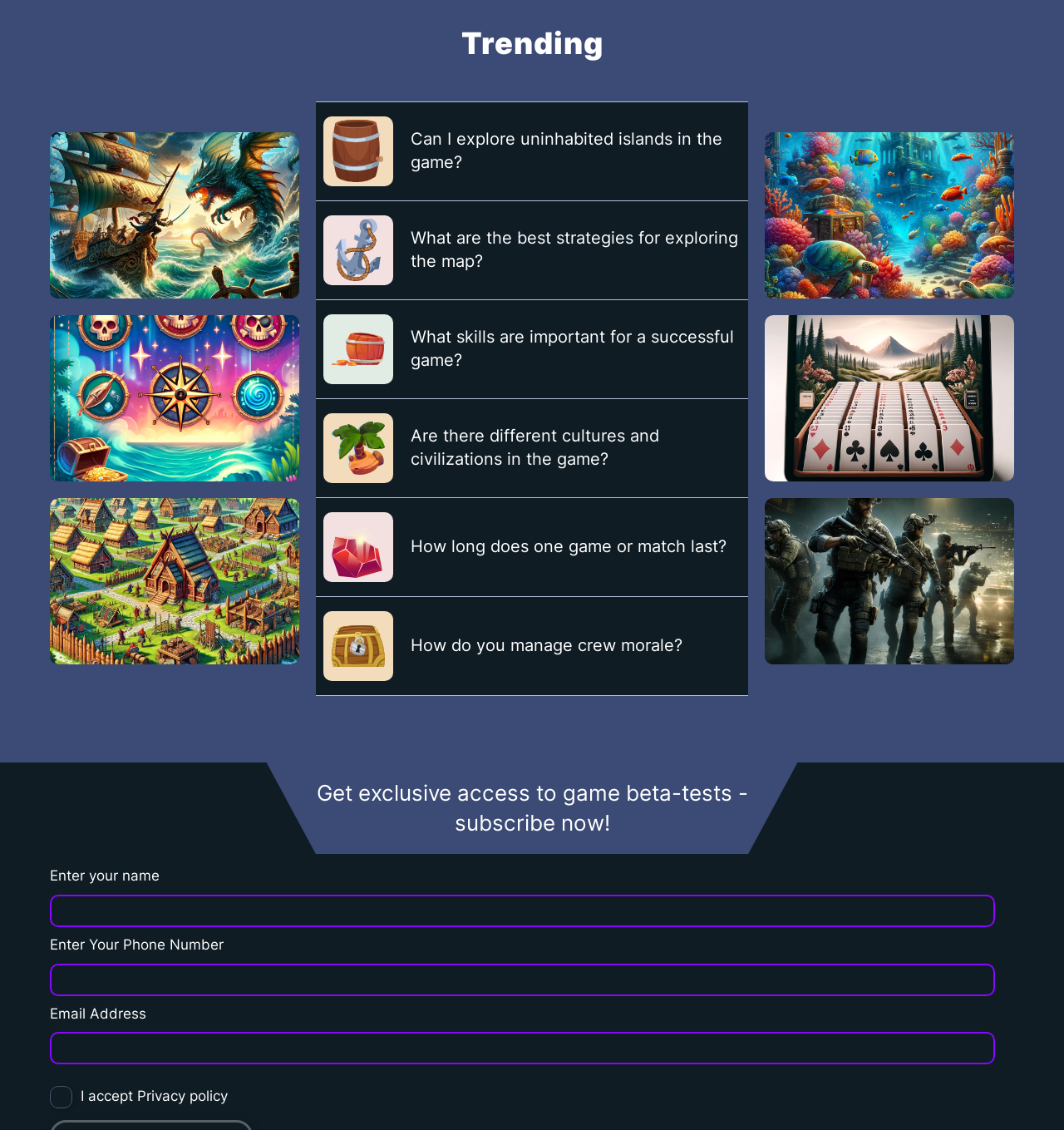Please determine the bounding box coordinates of the element's region to click in order to carry out the following instruction: "Click on the 'Rum & Gun Strategy' link". The coordinates should be four float numbers between 0 and 1, i.e., [left, top, right, bottom].

[0.048, 0.082, 0.216, 0.24]